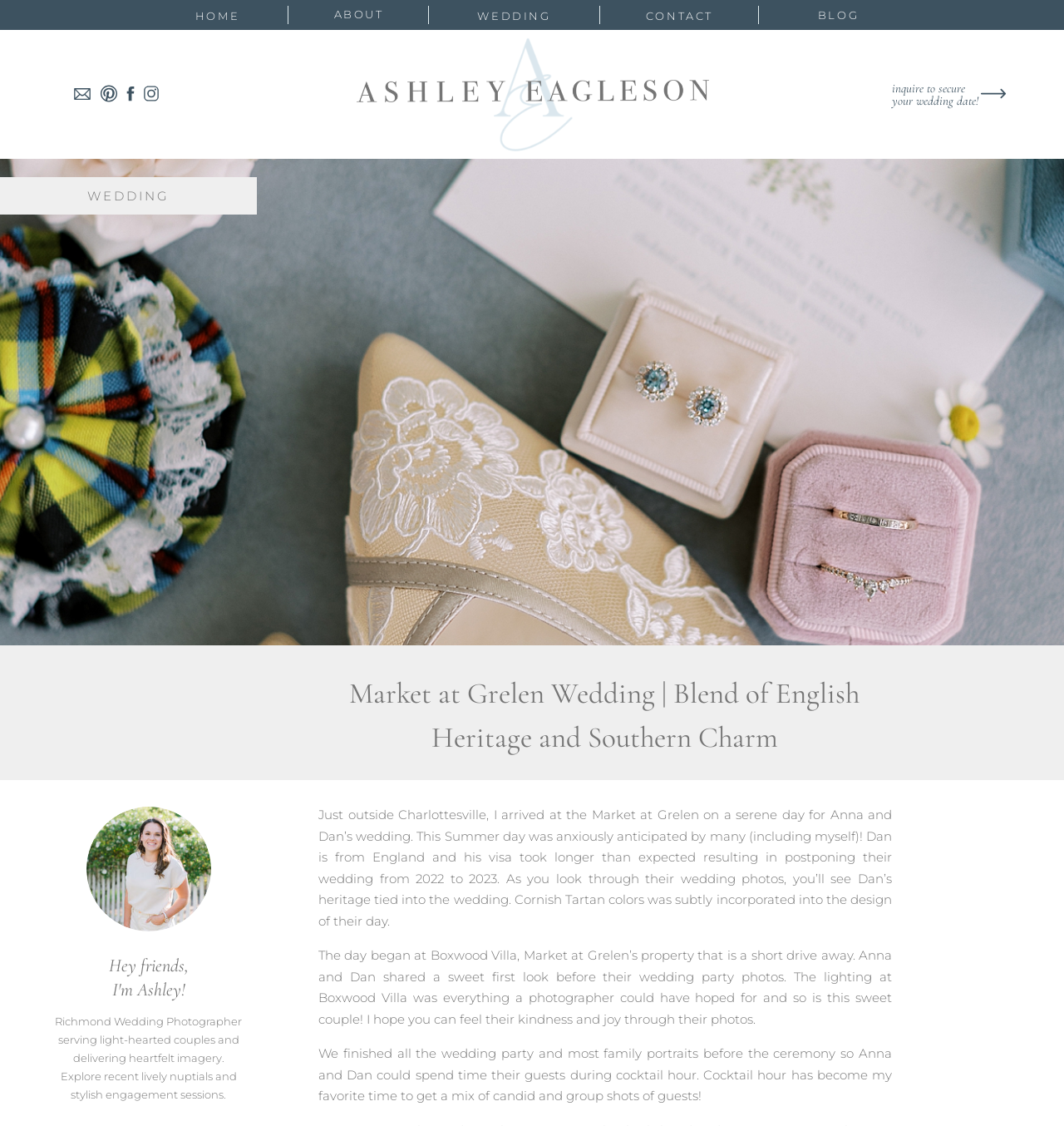Please identify the bounding box coordinates of the element on the webpage that should be clicked to follow this instruction: "View BLOG". The bounding box coordinates should be given as four float numbers between 0 and 1, formatted as [left, top, right, bottom].

[0.769, 0.007, 0.807, 0.019]